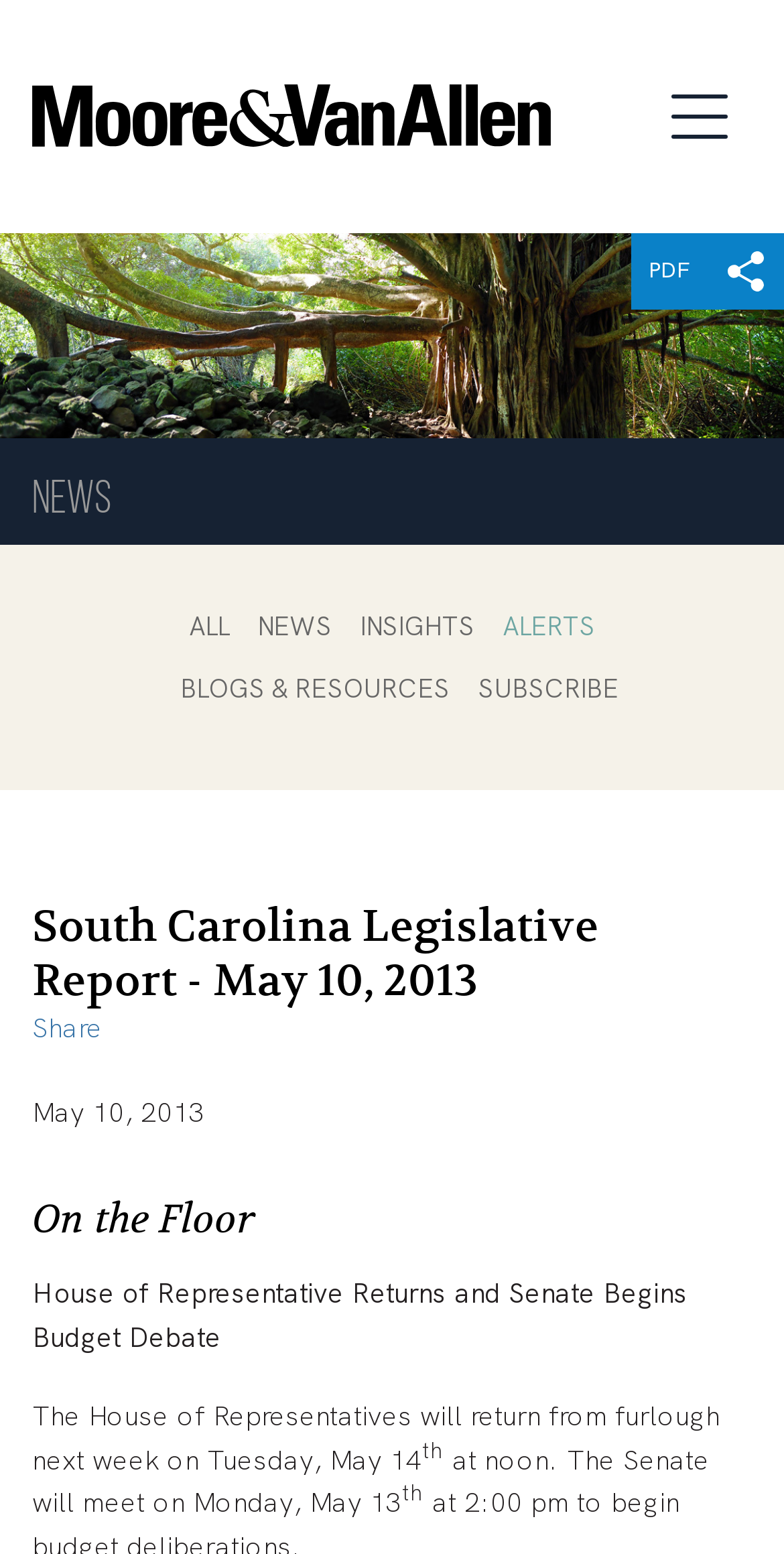Identify the bounding box coordinates for the region to click in order to carry out this instruction: "Go to the 'NEWS' section". Provide the coordinates using four float numbers between 0 and 1, formatted as [left, top, right, bottom].

[0.041, 0.308, 0.144, 0.338]